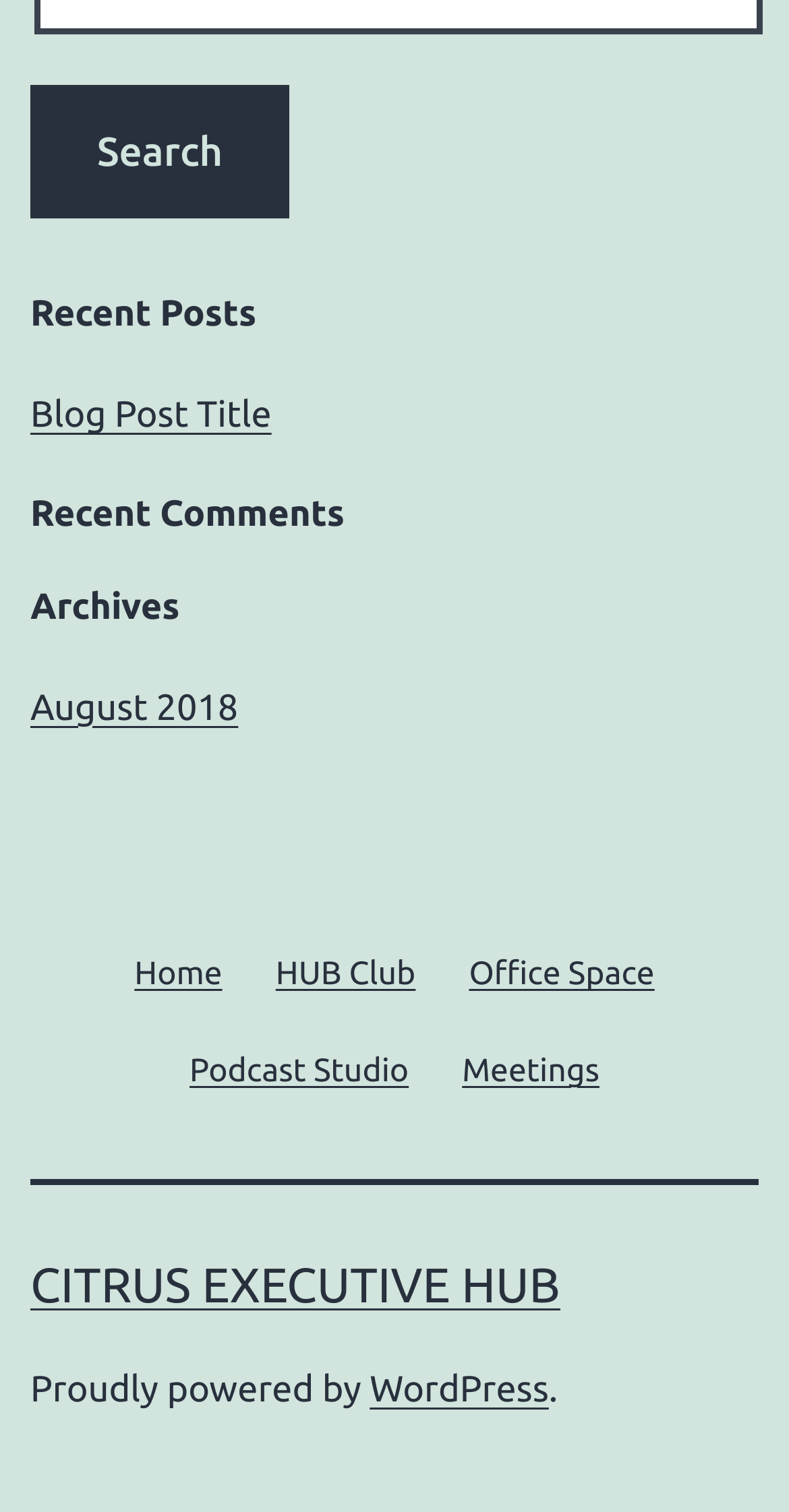Determine the bounding box coordinates of the clickable element necessary to fulfill the instruction: "Go to WordPress". Provide the coordinates as four float numbers within the 0 to 1 range, i.e., [left, top, right, bottom].

[0.469, 0.905, 0.696, 0.932]